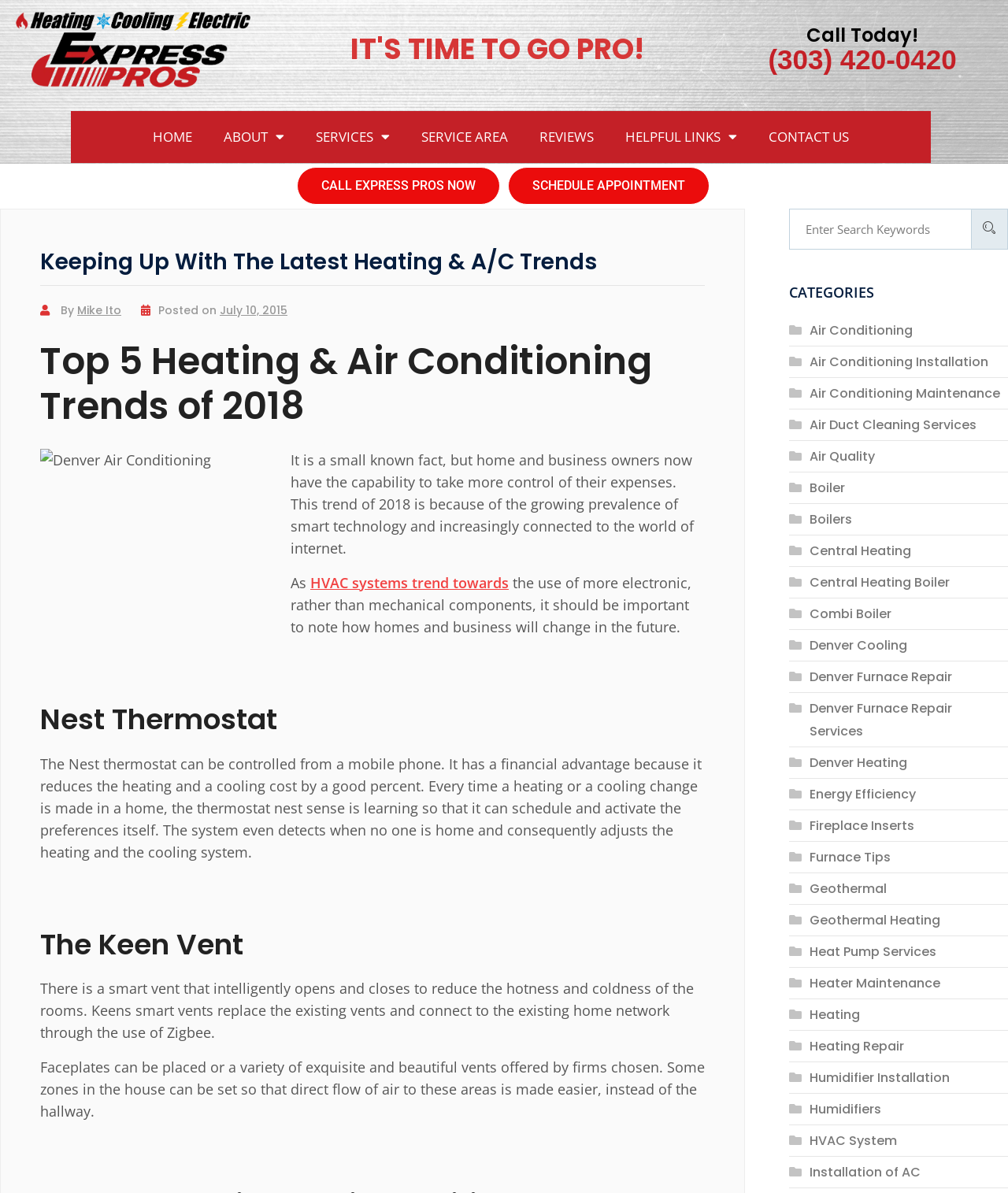Provide a thorough description of the webpage's content and layout.

This webpage is about Denver Air Conditioning and focuses on the top 5 heating and air conditioning trends of 2018. At the top of the page, there is a canvas element and a heading that reads "IT'S TIME TO GO PRO!" with a call-to-action button "Call Today!" and a phone number "(303) 420-0420" next to it. Below this, there is a navigation menu with links to "HOME", "ABOUT", "SERVICES", "SERVICE AREA", "REVIEWS", "HELPFUL LINKS", and "CONTACT US".

The main content of the page is divided into sections, each with a heading. The first section is titled "Keeping Up With The Latest Heating & A/C Trends" and has a subheading "By Mike Ito" with a posted date "July 10, 2015". This section introduces the topic of the latest heating and air conditioning trends.

The next section is titled "Top 5 Heating & Air Conditioning Trends of 2018" and features an image of Denver Air Conditioning. Below the image, there is a paragraph of text that discusses the trend of smart technology and its impact on home and business owners.

The following sections are dedicated to specific trends, including the Nest Thermostat and the Keen Vent. Each section has a heading and a paragraph of text that describes the trend and its benefits.

On the right side of the page, there is a search bar with a textbox and a search button. Below the search bar, there is a list of categories with links to various topics related to air conditioning, heating, and HVAC systems.

Overall, the webpage provides information on the latest heating and air conditioning trends, with a focus on smart technology and its applications in the industry.